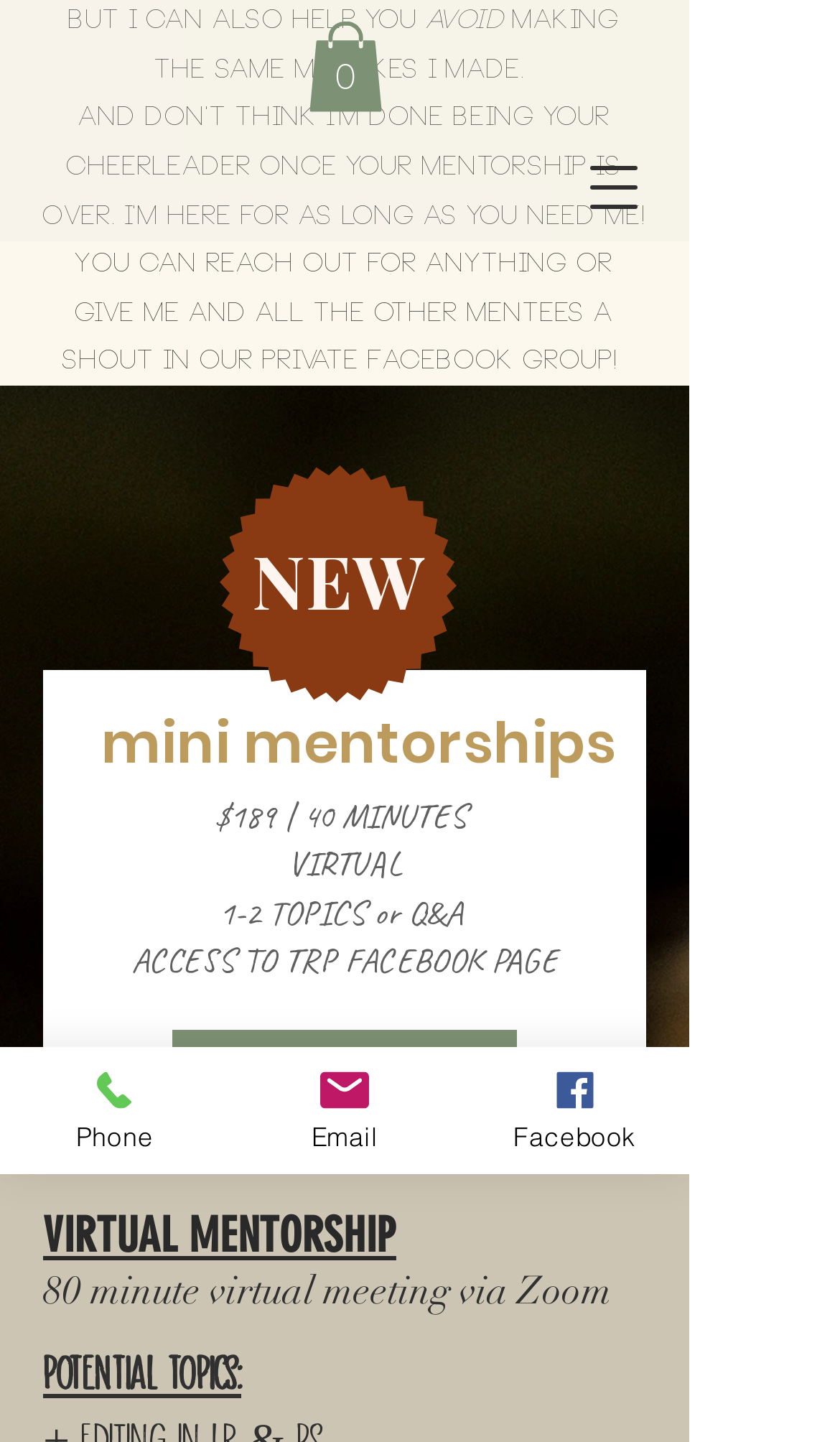What is the duration of the virtual mentorship?
Refer to the image and respond with a one-word or short-phrase answer.

80 minutes